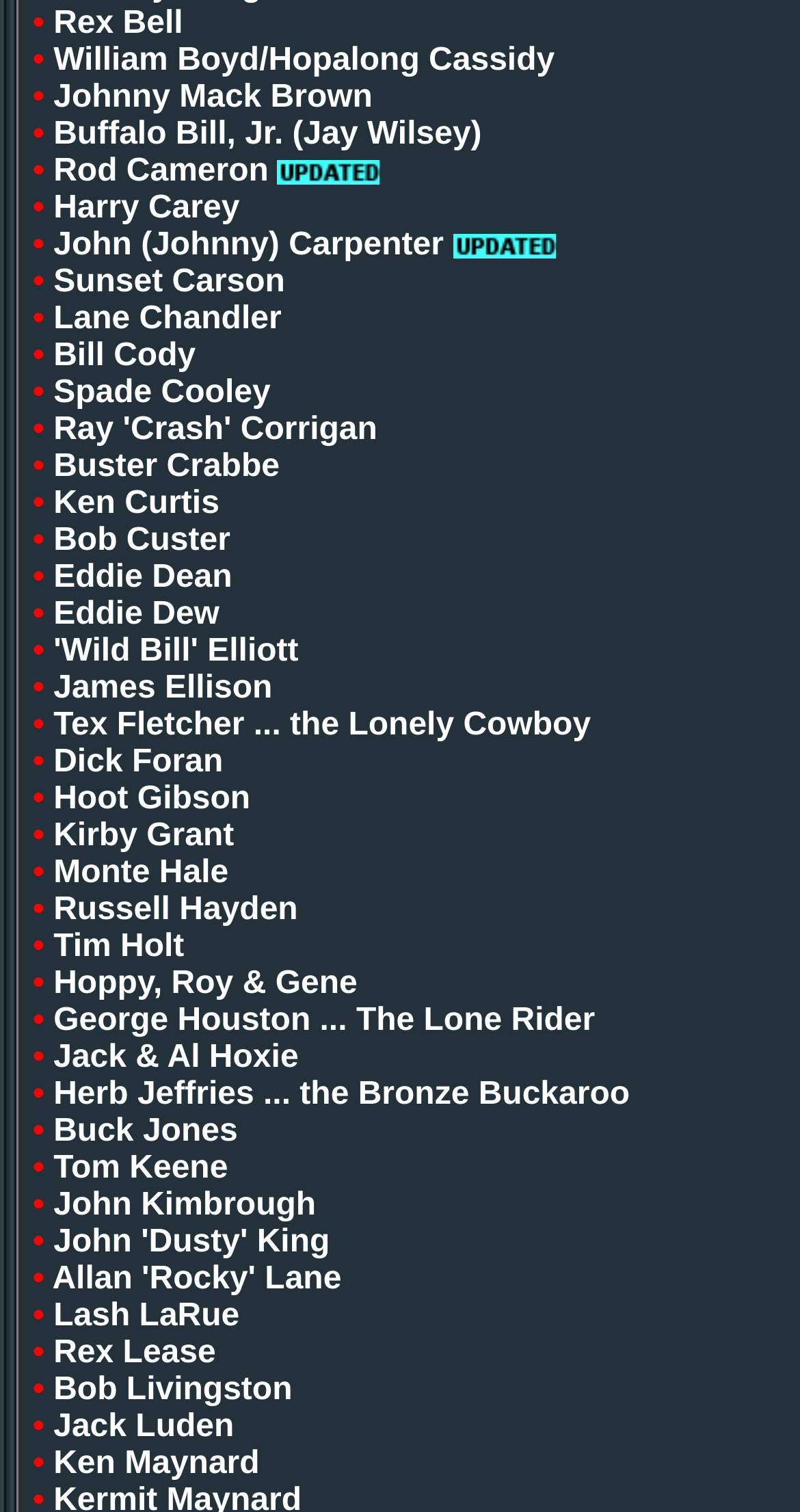How many cowboys are listed on the webpage?
Please answer using one word or phrase, based on the screenshot.

More than 30